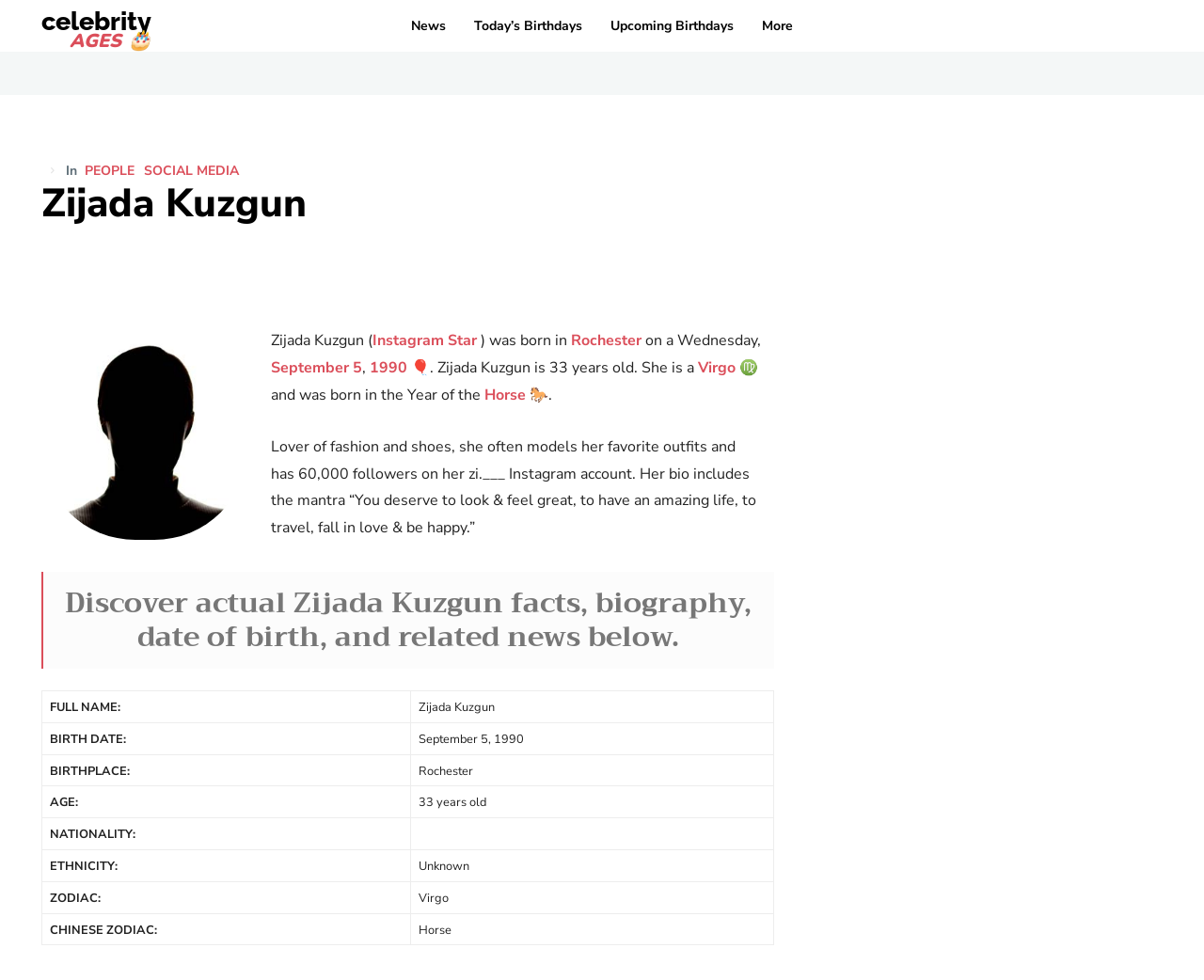Please identify the bounding box coordinates of the area I need to click to accomplish the following instruction: "Click on the 'celebrity AGES 🎂' link".

[0.034, 0.008, 0.126, 0.051]